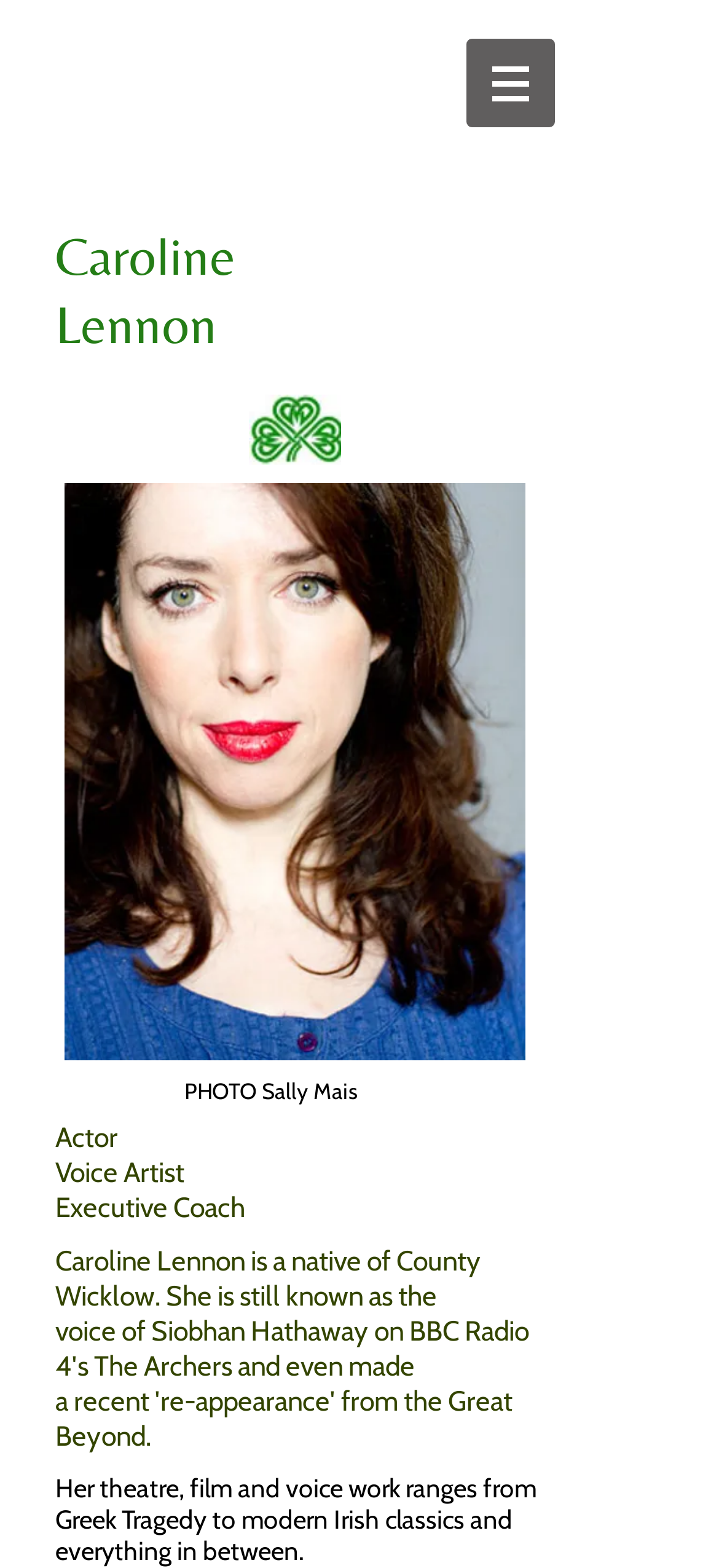Provide a brief response to the question below using one word or phrase:
What is Caroline Lennon's county of origin?

County Wicklow